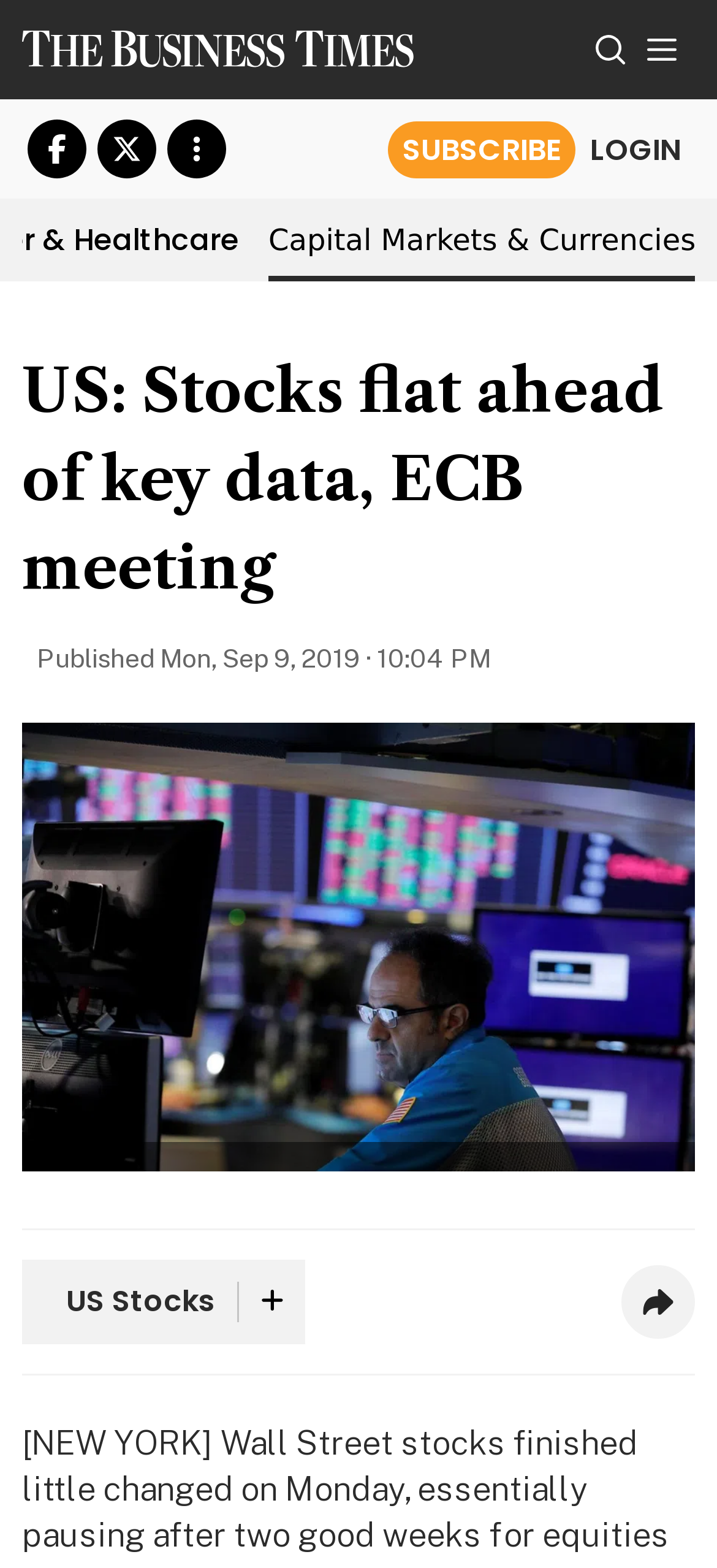Determine the bounding box coordinates for the area that should be clicked to carry out the following instruction: "Toggle side menu".

[0.877, 0.011, 0.969, 0.053]